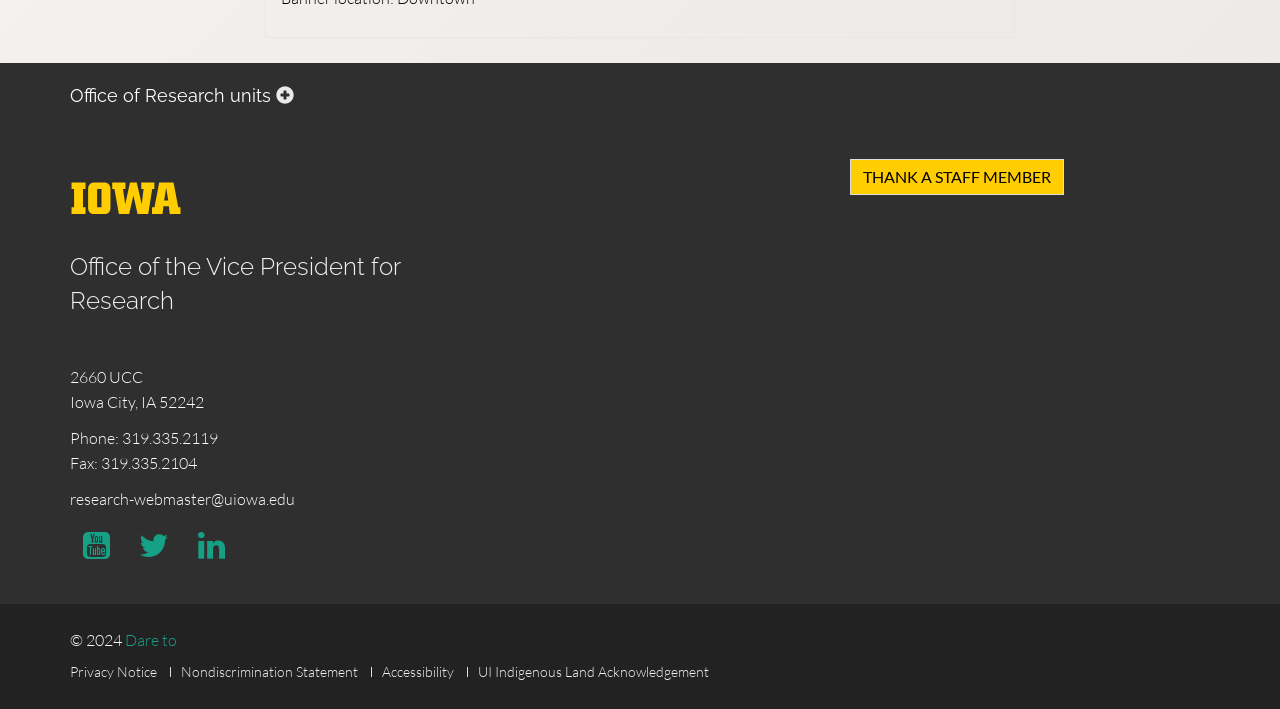Give a one-word or phrase response to the following question: What is the name of the university?

The University of Iowa